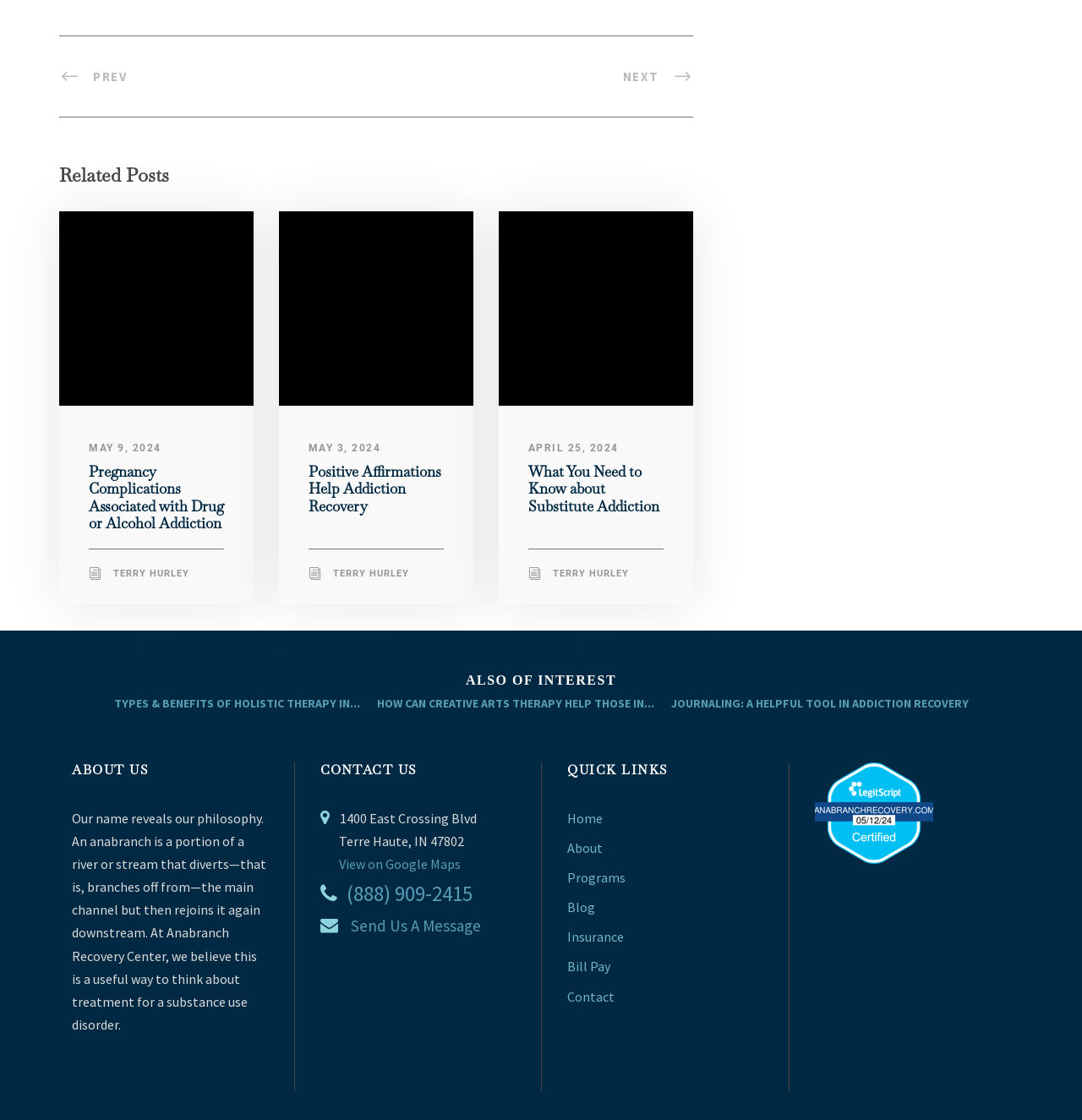Please answer the following question using a single word or phrase: 
What is the address of the recovery center?

1400 East Crossing Blvd, Terre Haute, IN 47802